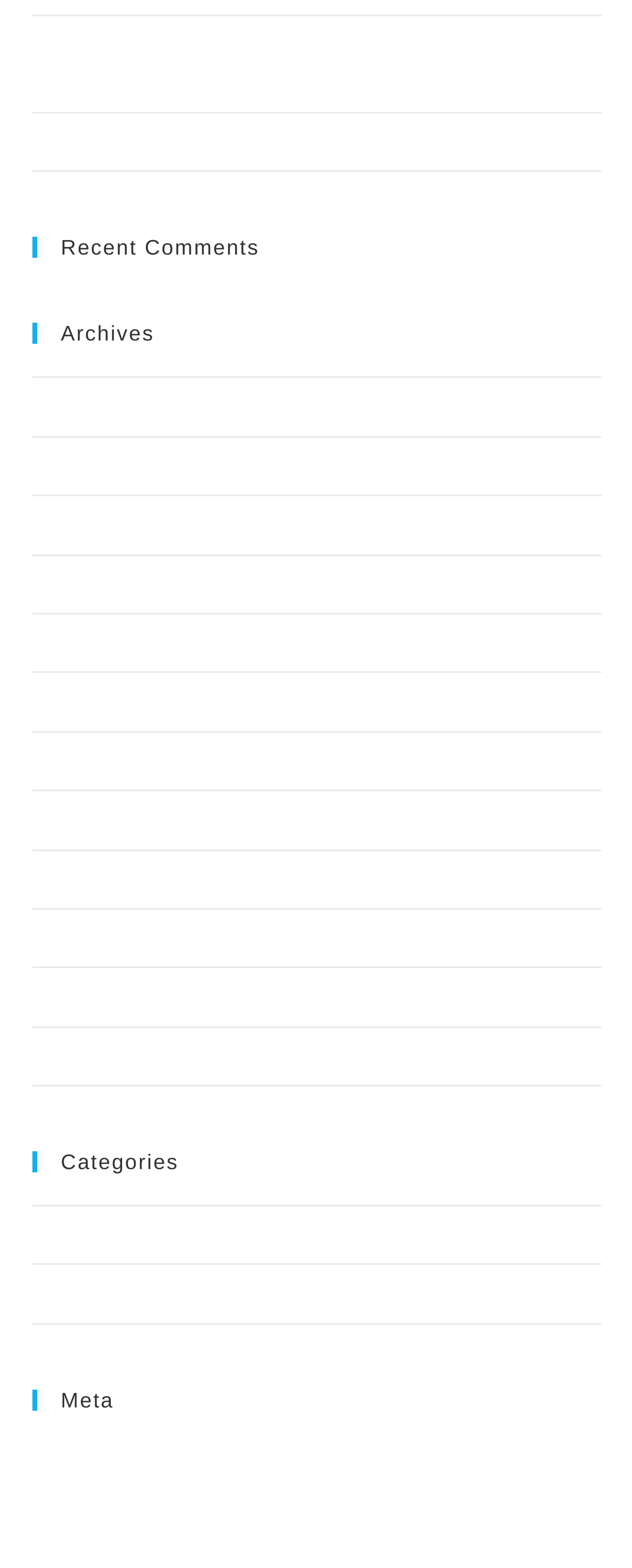Using the description: "Uncategorized", determine the UI element's bounding box coordinates. Ensure the coordinates are in the format of four float numbers between 0 and 1, i.e., [left, top, right, bottom].

[0.05, 0.817, 0.265, 0.833]